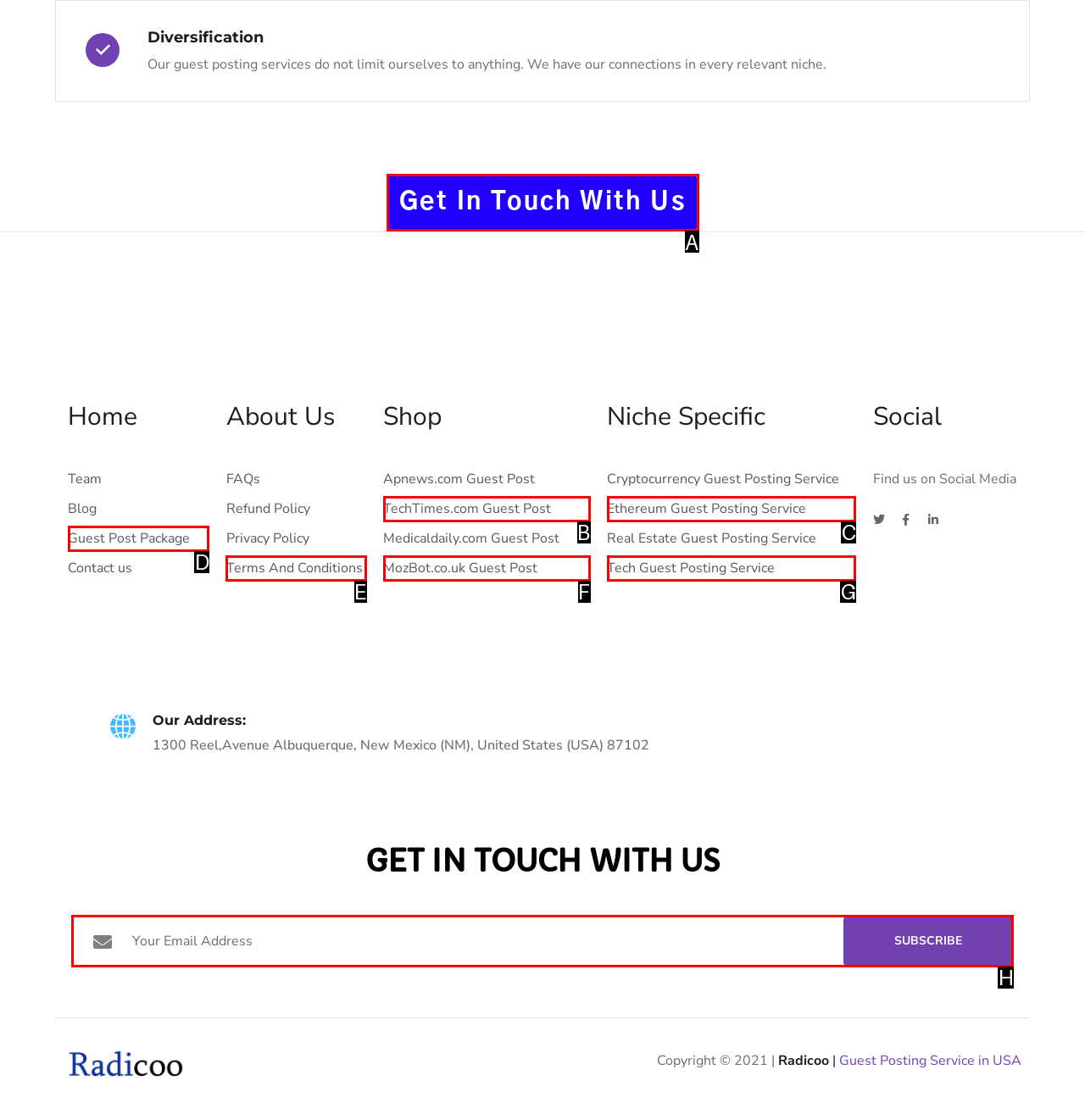Tell me which letter corresponds to the UI element that should be clicked to fulfill this instruction: Fill in the contact form
Answer using the letter of the chosen option directly.

H